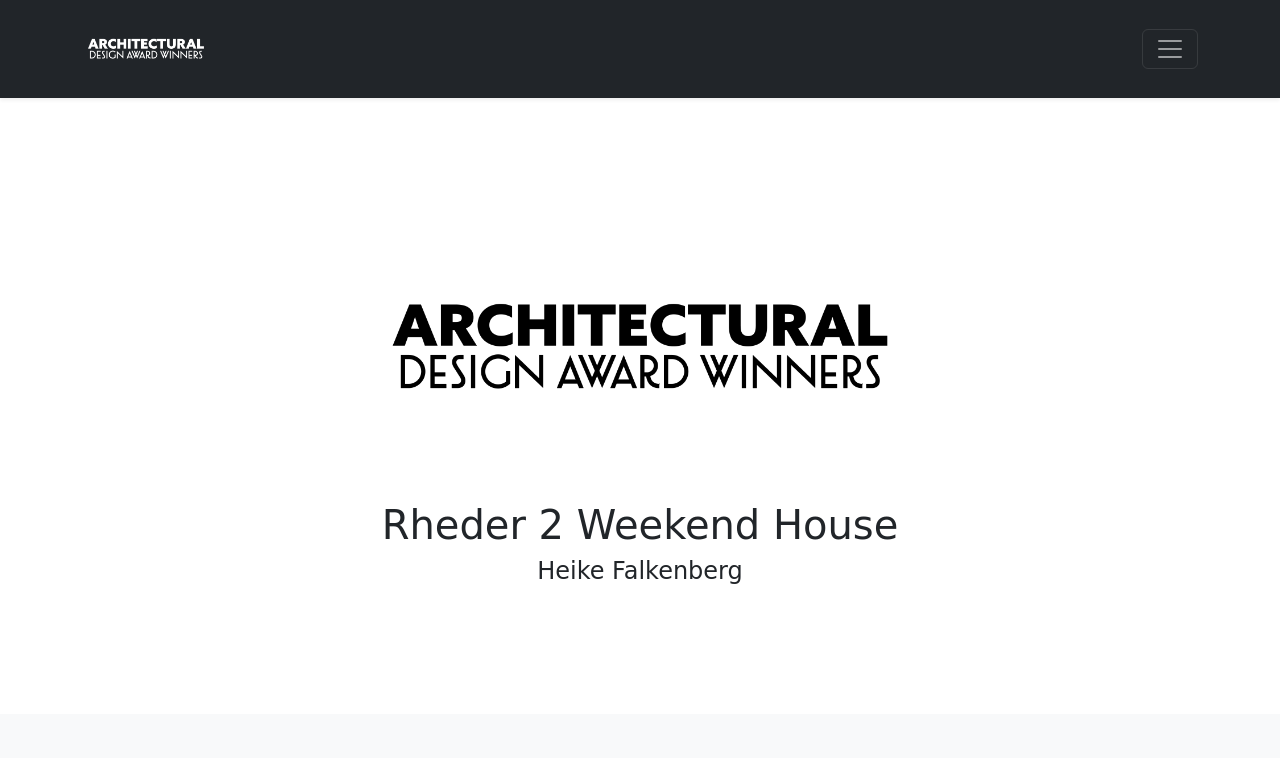Use a single word or phrase to answer the following:
What is the image above the weekend house's name?

A link